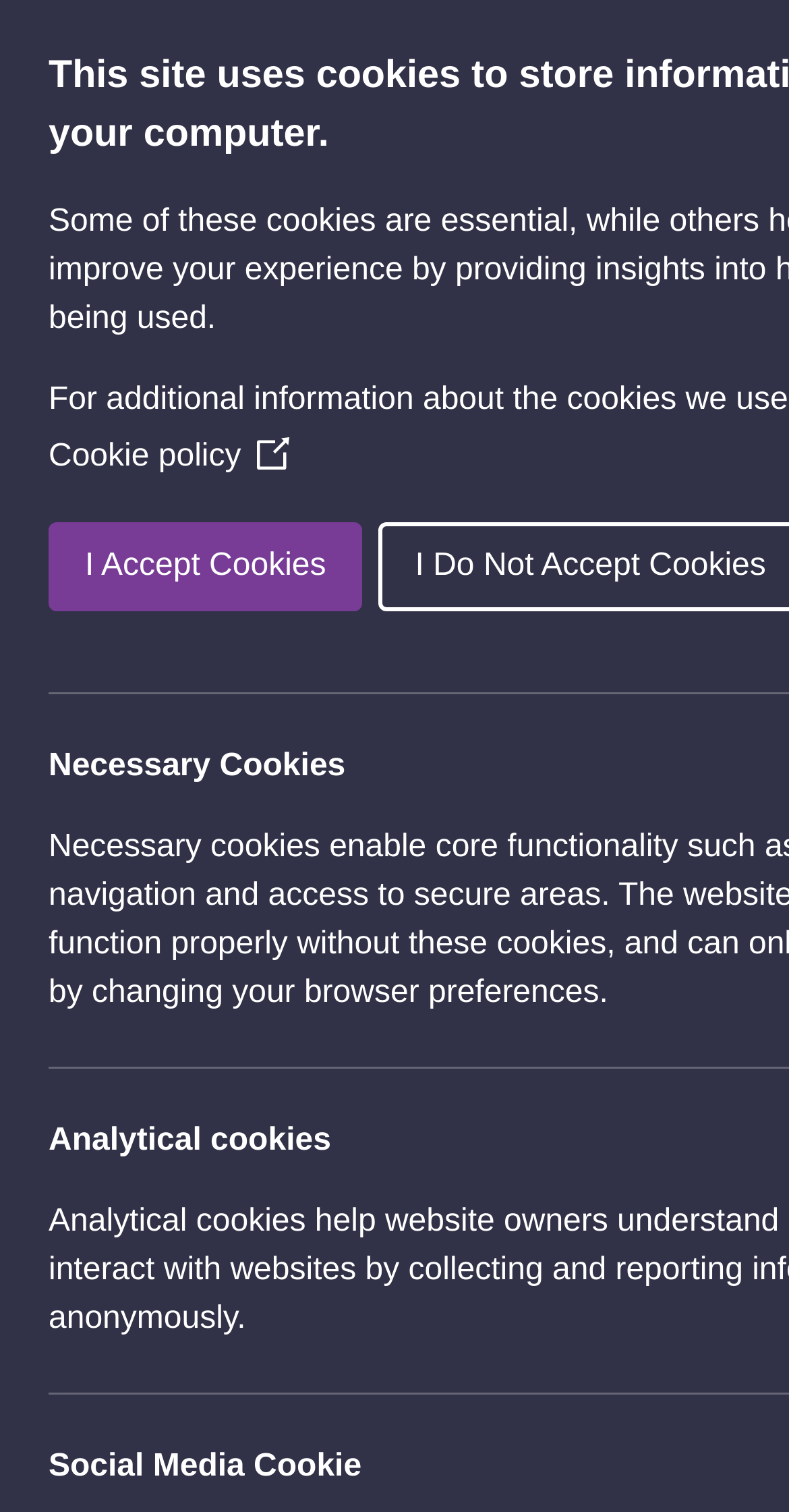What are the three sections of the school? Based on the screenshot, please respond with a single word or phrase.

Nursery, Pre-Prep, Day